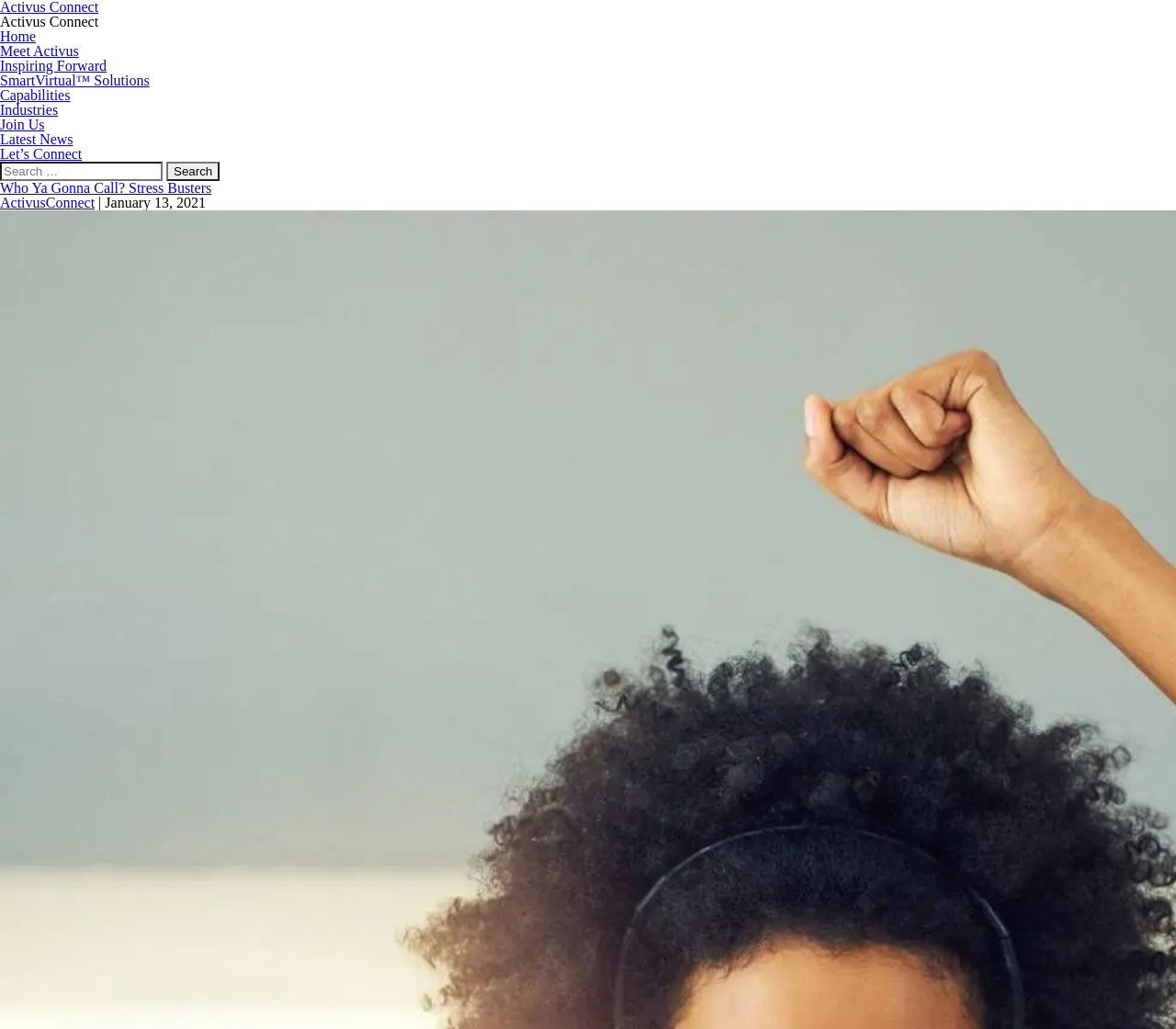Please determine the bounding box coordinates of the clickable area required to carry out the following instruction: "read latest news". The coordinates must be four float numbers between 0 and 1, represented as [left, top, right, bottom].

[0.0, 0.128, 0.062, 0.143]